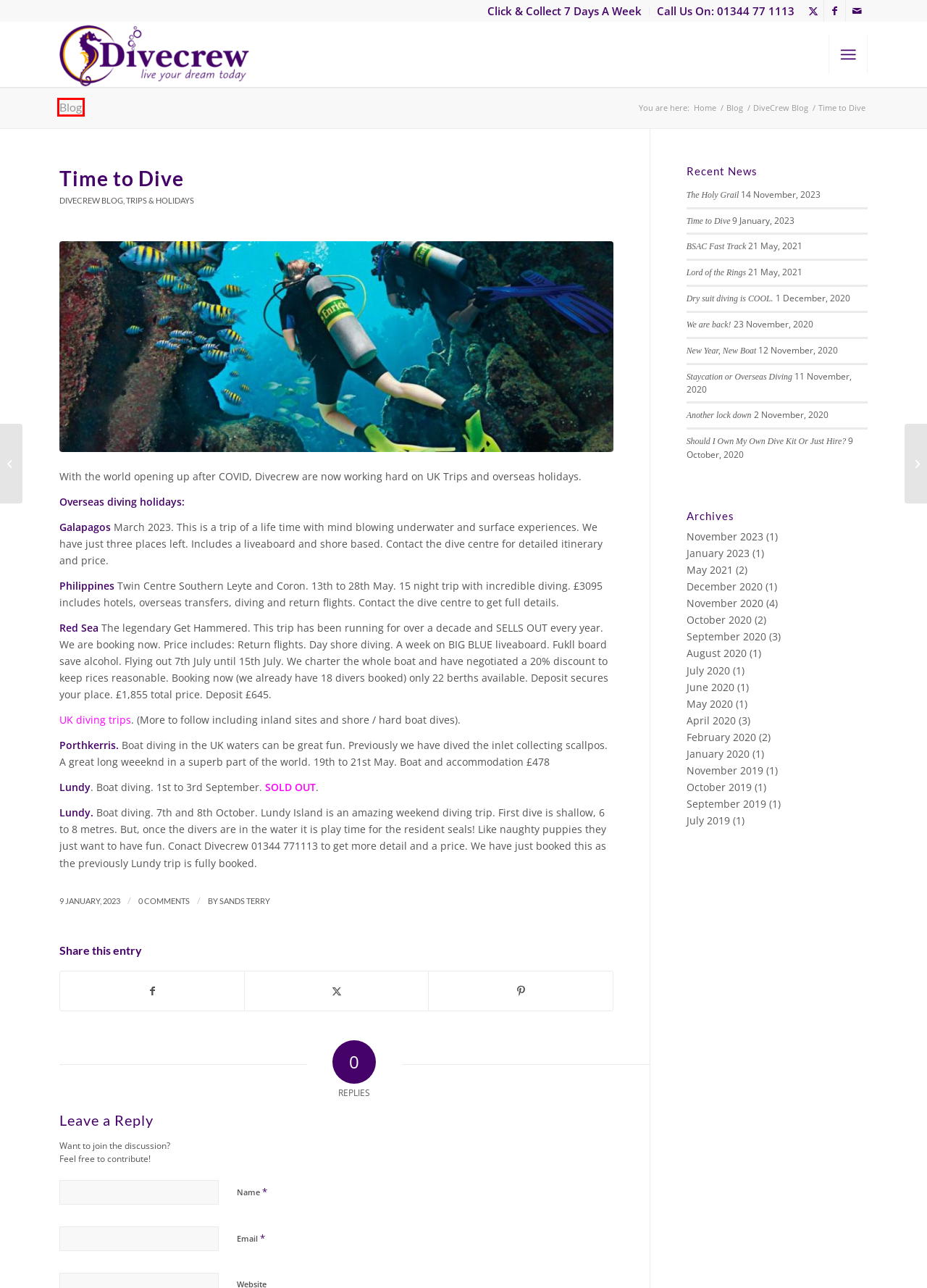Examine the screenshot of the webpage, which has a red bounding box around a UI element. Select the webpage description that best fits the new webpage after the element inside the red bounding box is clicked. Here are the choices:
A. Should I Own My Own Dive Kit Or Just Hire? – Divecrew
B. April 2020 – Divecrew
C. July 2020 – Divecrew
D. Blog – Divecrew
E. June 2020 – Divecrew
F. September 2019 – Divecrew
G. December 2020 – Divecrew
H. May 2021 – Divecrew

D